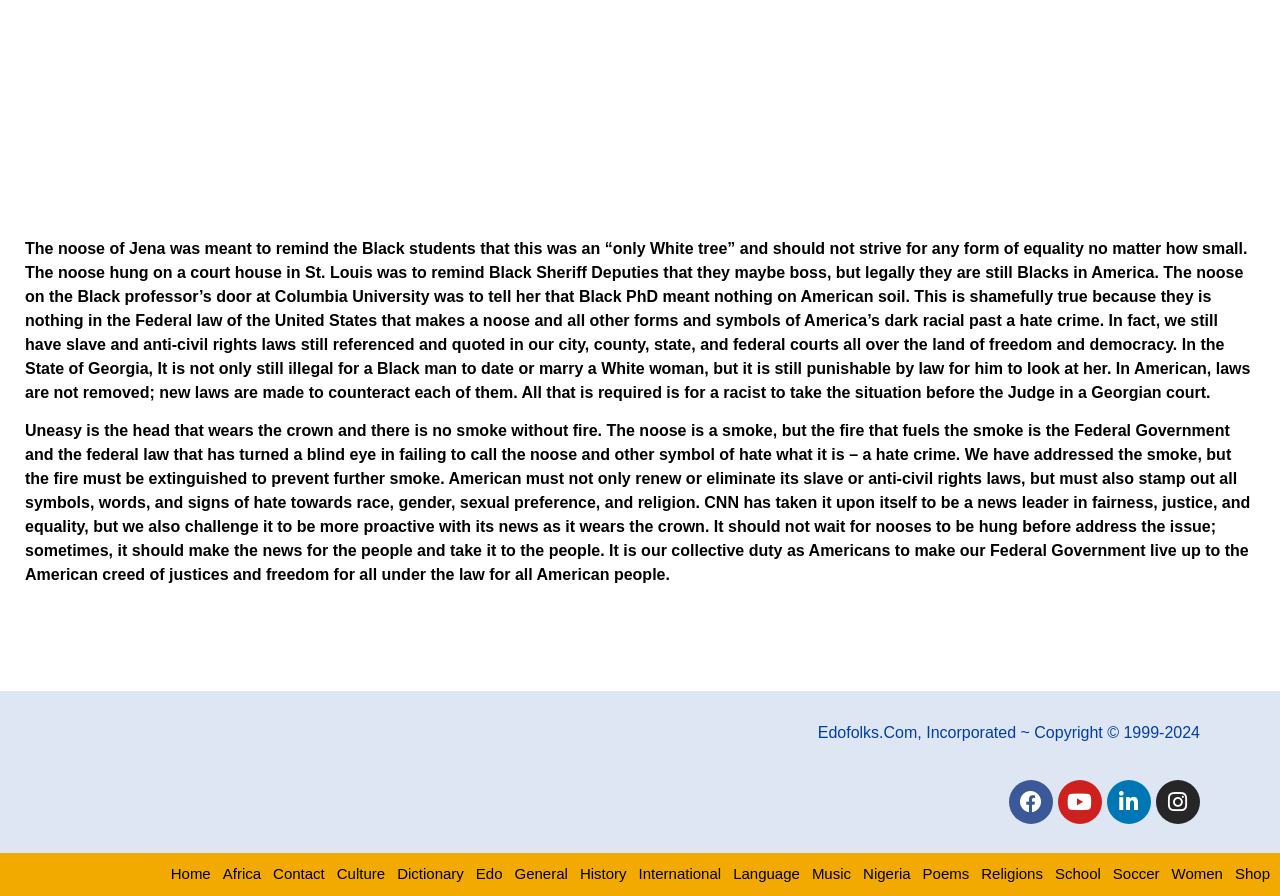Examine the image and give a thorough answer to the following question:
What is the main topic of the article?

The main topic of the article is racism, as it discusses the symbolism of nooses and their connection to America's dark racial past, as well as the need for the Federal Government to take action against hate crimes.